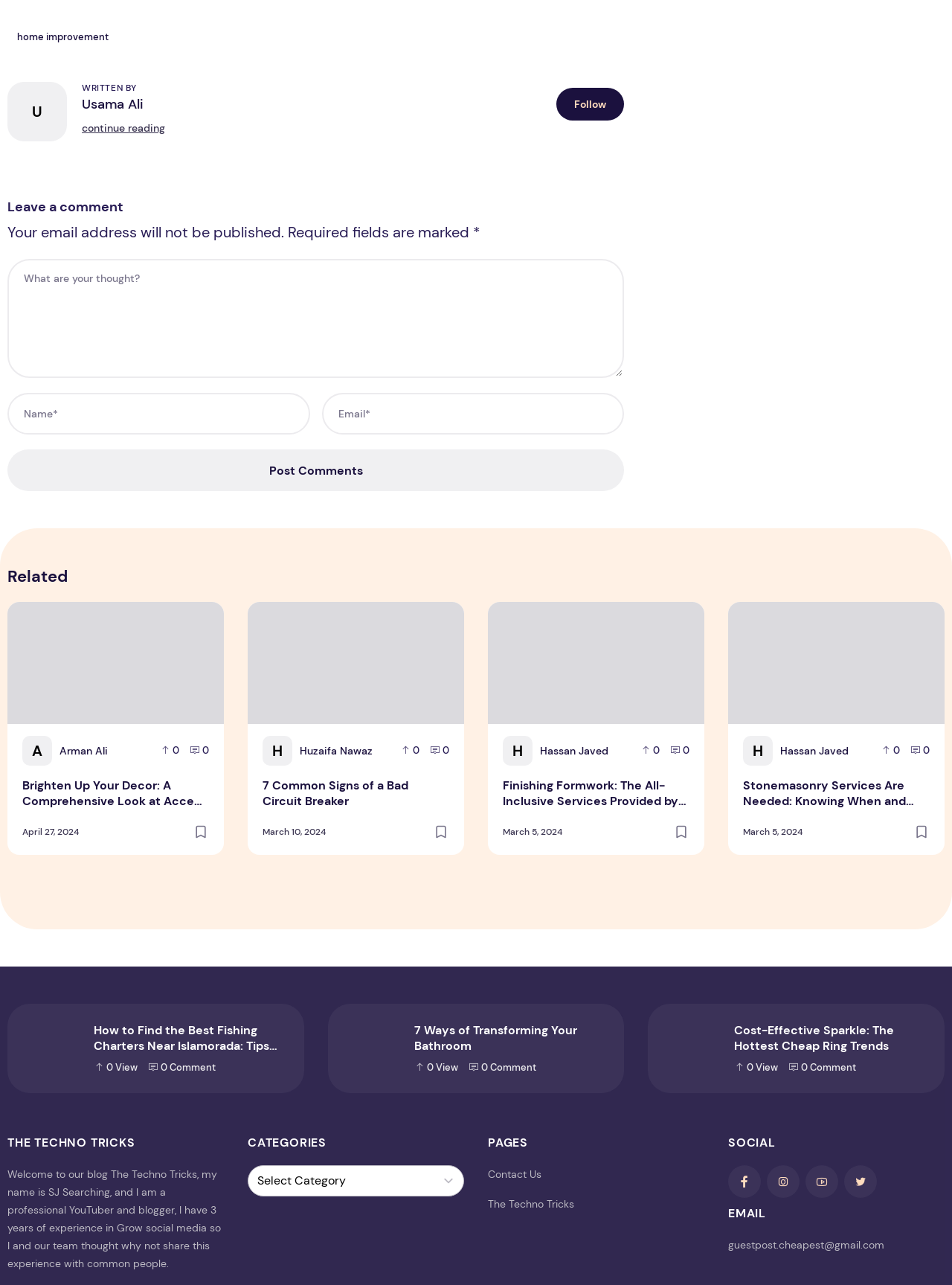Refer to the screenshot and answer the following question in detail:
What are the three categories listed on the webpage?

The webpage has three categories listed, which are Home Improvement, Categories, and Pages. These categories are listed in the middle section of the webpage.